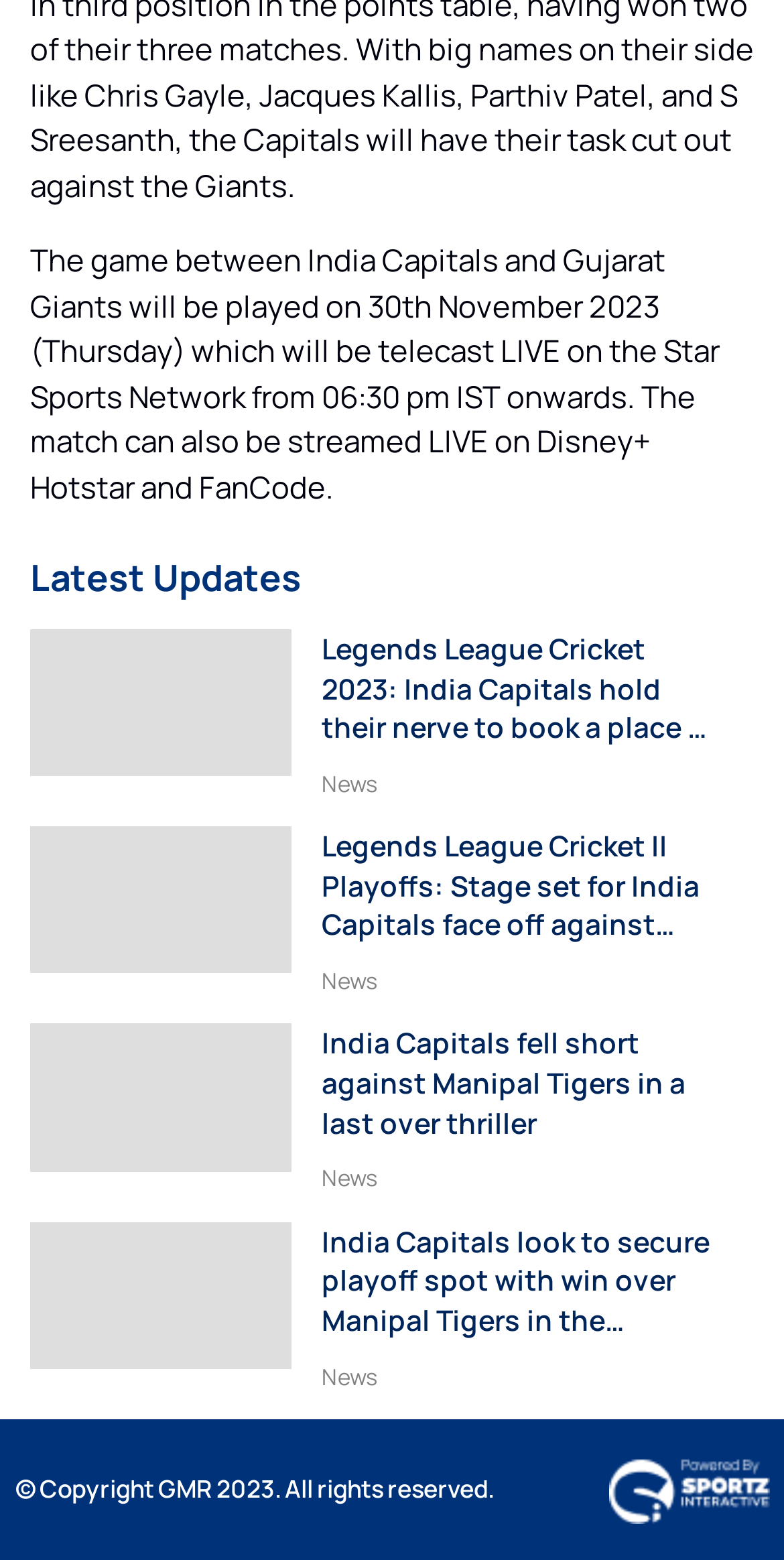Identify the bounding box coordinates necessary to click and complete the given instruction: "Check the copyright information".

[0.019, 0.943, 0.629, 0.965]